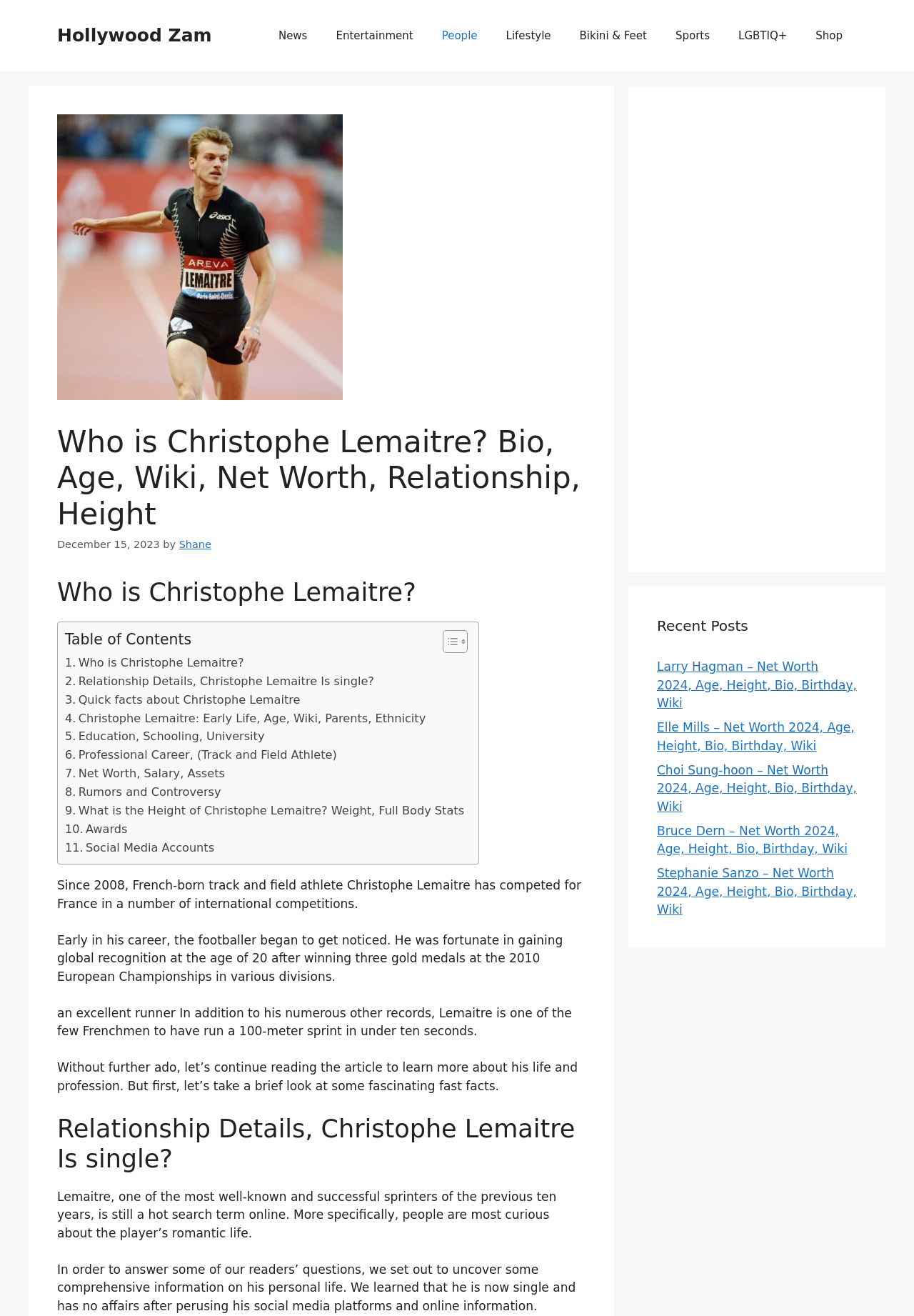Look at the image and answer the question in detail:
What is Christophe Lemaitre's relationship status?

I found this information in the text 'We learned that he is now single and has no affairs after perusing his social media platforms and online information.' which is part of the webpage's content.